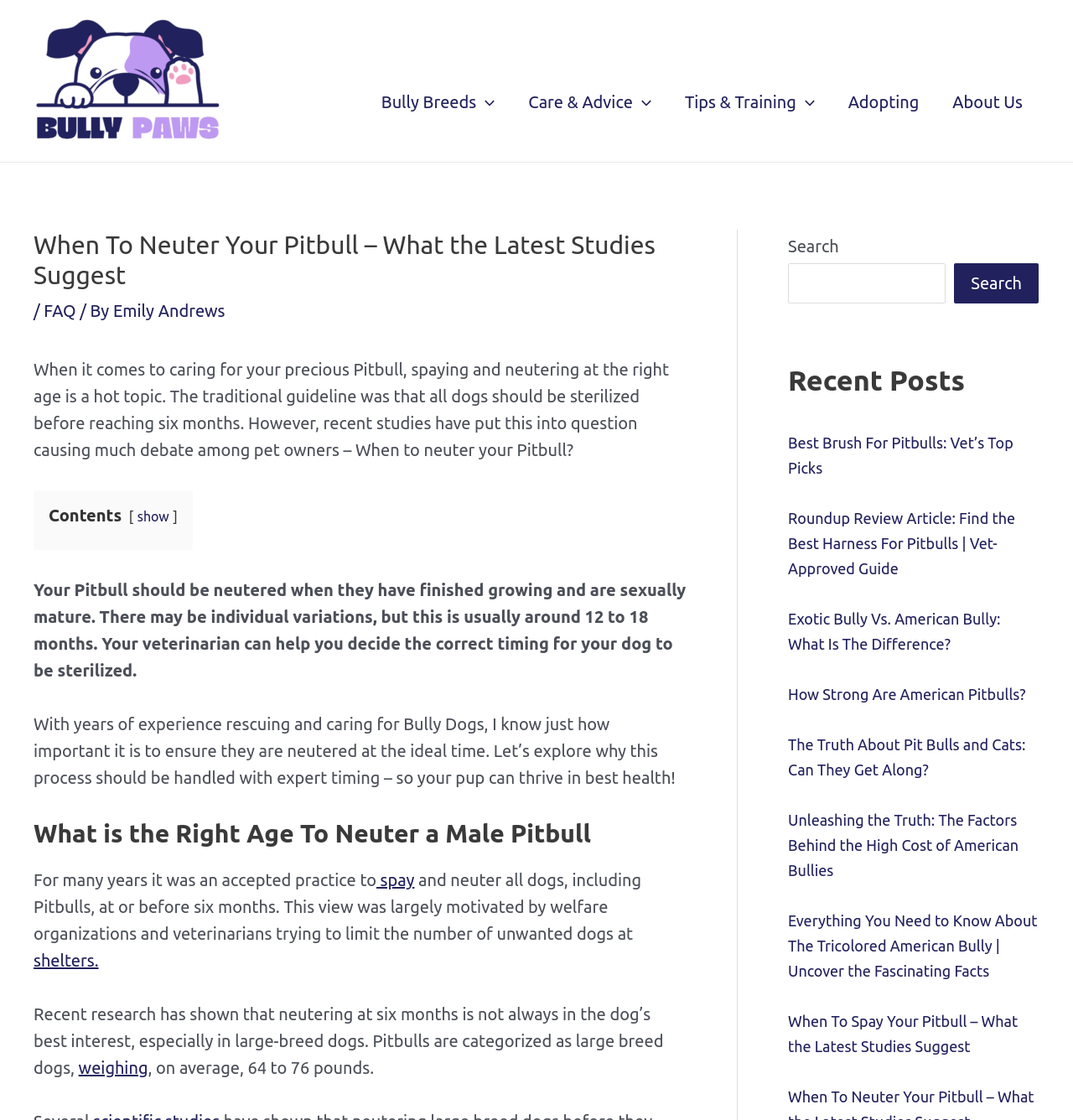Can you give a comprehensive explanation to the question given the content of the image?
How many recent posts are listed?

There are seven recent posts listed in the 'Recent Posts' section of the webpage. These posts include 'Best Brush For Pitbulls: Vet’s Top Picks', 'Roundup Review Article: Find the Best Harness For Pitbulls | Vet-Approved Guide', and five others.